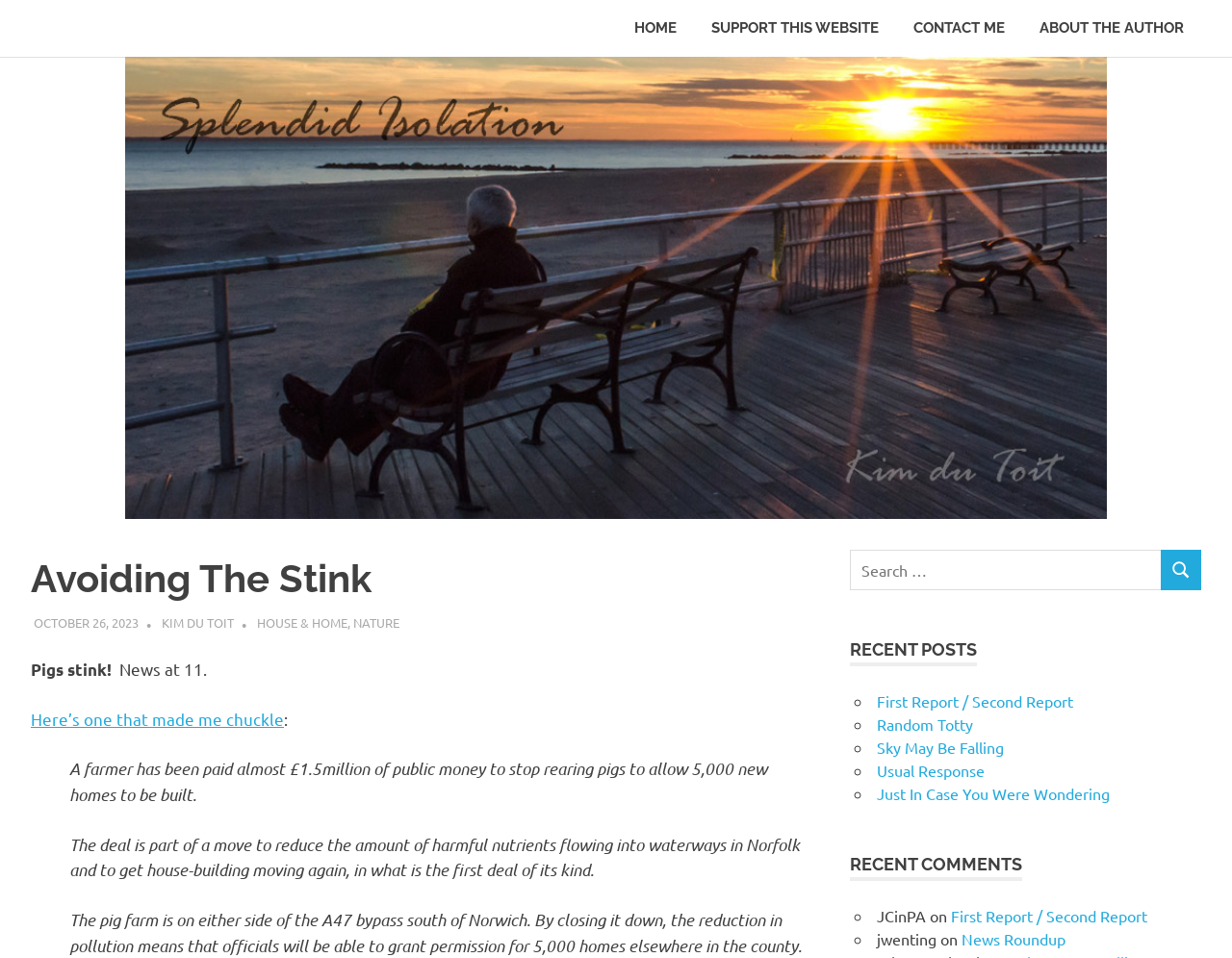Find the bounding box coordinates for the element that must be clicked to complete the instruction: "Click on the 'CONTACT ME' link". The coordinates should be four float numbers between 0 and 1, indicated as [left, top, right, bottom].

[0.727, 0.0, 0.83, 0.059]